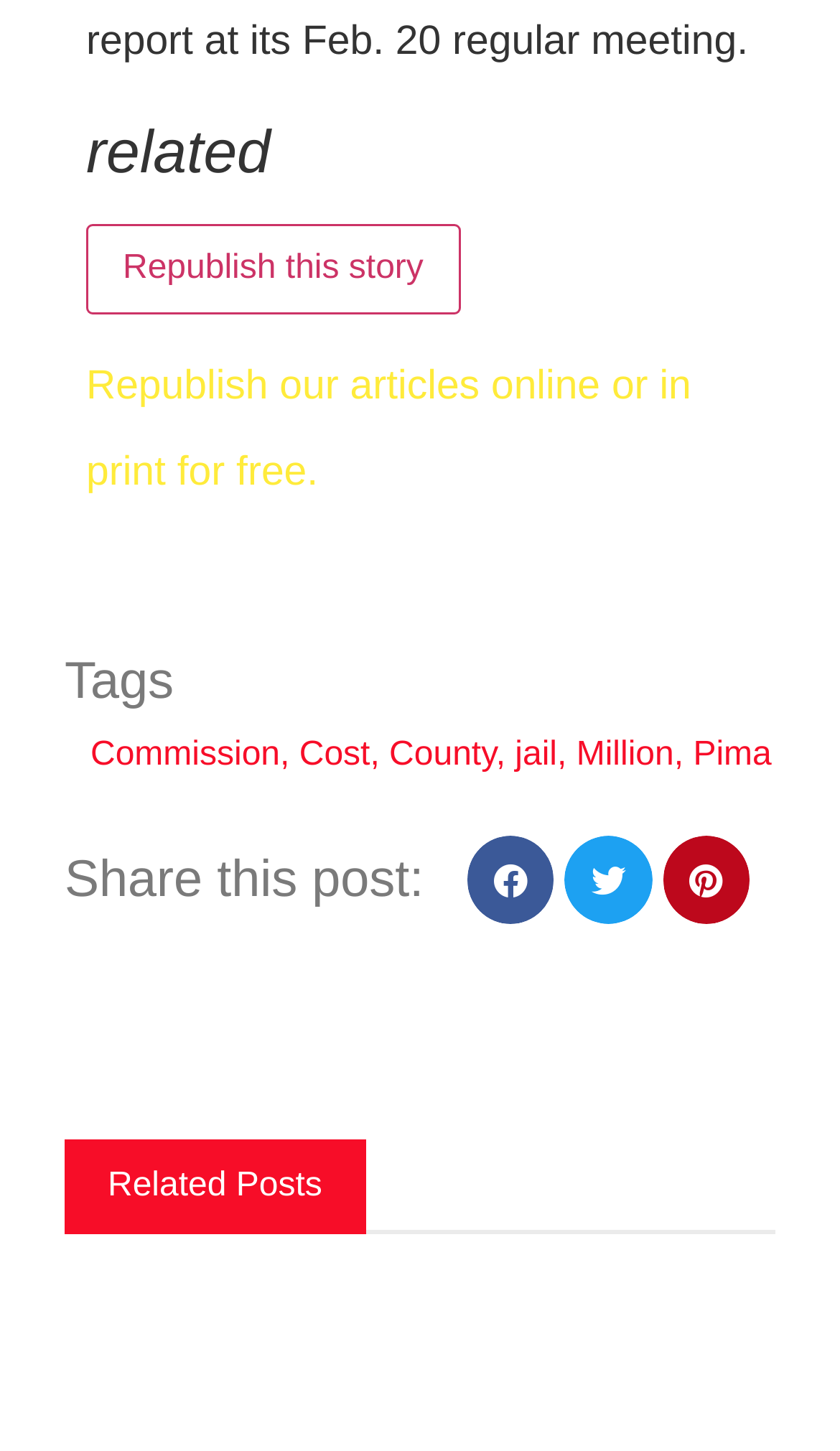Can you pinpoint the bounding box coordinates for the clickable element required for this instruction: "Republish this story"? The coordinates should be four float numbers between 0 and 1, i.e., [left, top, right, bottom].

[0.103, 0.154, 0.548, 0.216]